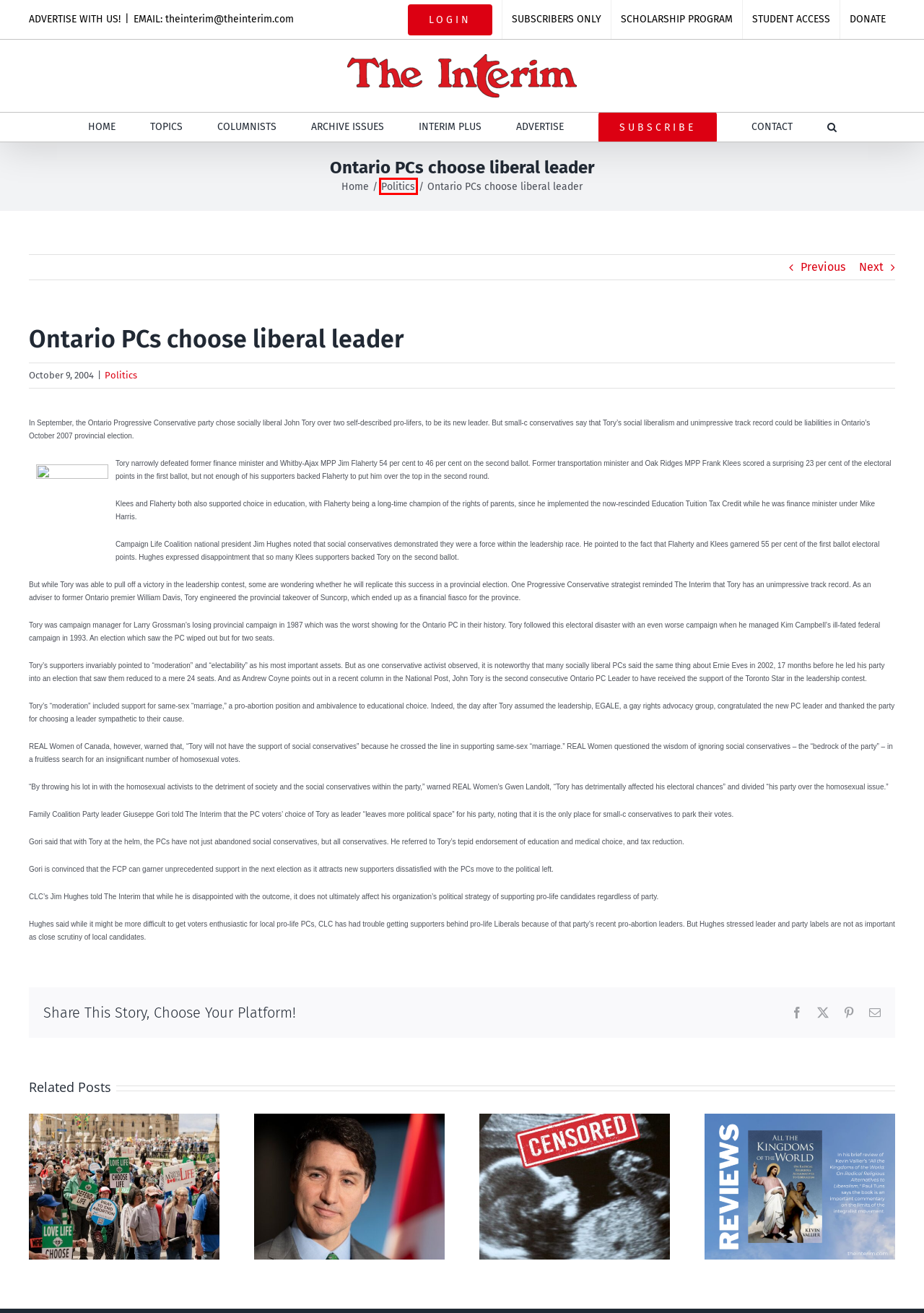Review the screenshot of a webpage that includes a red bounding box. Choose the webpage description that best matches the new webpage displayed after clicking the element within the bounding box. Here are the candidates:
A. TOPICS - The Interim
B. LOGIN - The Interim
C. STUDENT ACCESS - The Interim
D. Politics Archives - The Interim
E. SCHOLARSHIP PROGRAM - The Interim
F. Subscribers ONLY - The Interim
G. Seizing the potential of the internet - The Interim
H. ARCHIVE ISSUES - The Interim

D